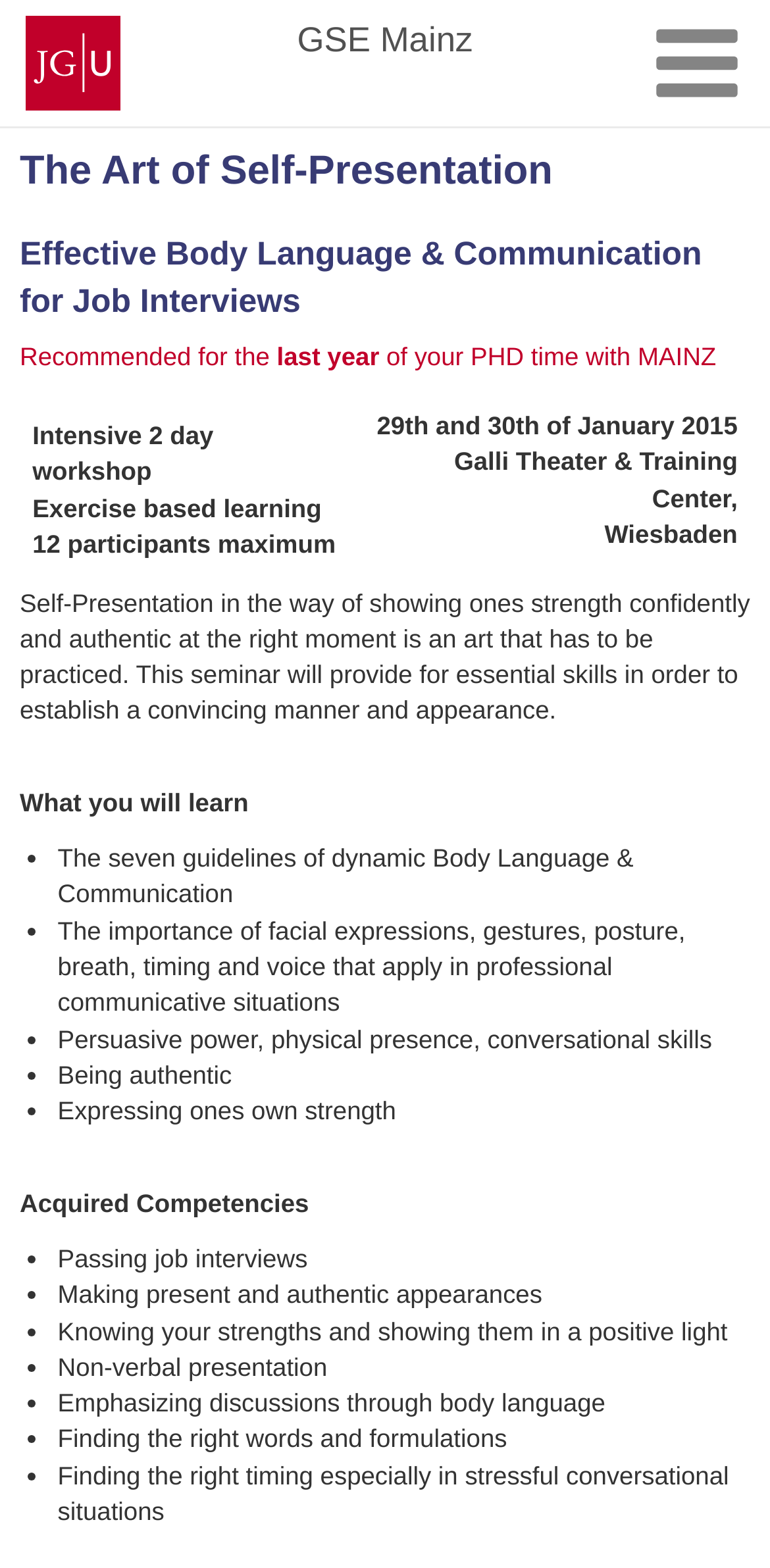Provide an in-depth caption for the elements present on the webpage.

The webpage is about "The Art of Self-Presentation" offered by GSE Mainz. At the top, there is a heading "Johannes Gutenberg University Mainz" followed by a link "GSE Mainz". Below the link, there is a main heading "The Art of Self-Presentation" and a subheading "Effective Body Language & Communication for Job Interviews". 

To the right of the subheading, there is a text "Recommended for the last year of your PHD time with MAINZ". Below this text, there is a table with two columns, providing details about the workshop, including the dates and location. 

Following the table, there is a paragraph of text describing the importance of self-presentation and the skills that will be learned in the seminar. Below this paragraph, there is a heading "What you will learn" followed by a list of bullet points, each describing a specific skill or topic that will be covered, such as dynamic body language, facial expressions, and persuasive power. 

Further down, there is a heading "Acquired Competencies" followed by another list of bullet points, outlining the skills and abilities that participants will acquire, including passing job interviews, making authentic appearances, and knowing their strengths.